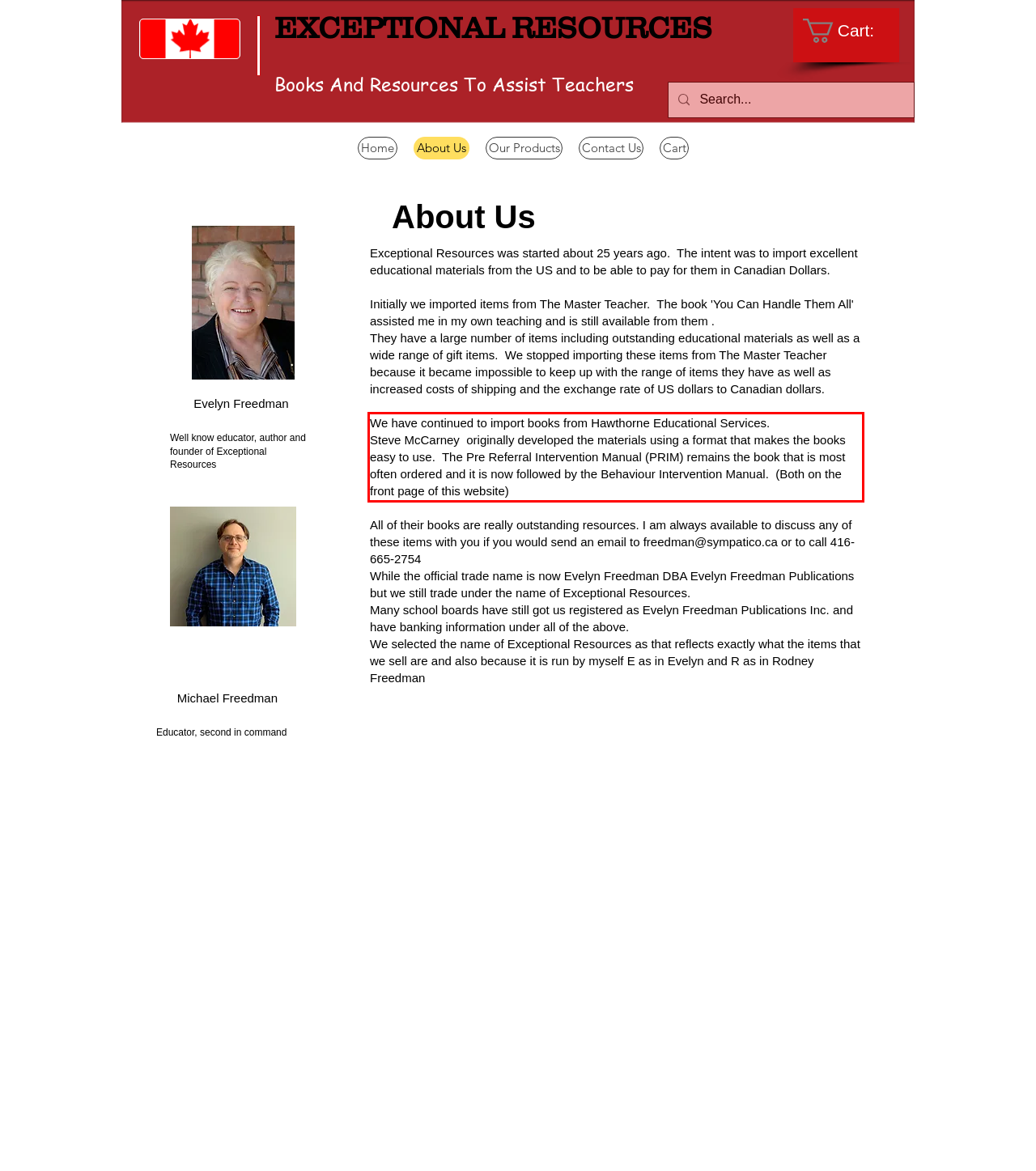You are provided with a screenshot of a webpage that includes a red bounding box. Extract and generate the text content found within the red bounding box.

We have continued to import books from Hawthorne Educational Services. Steve McCarney originally developed the materials using a format that makes the books easy to use. The Pre Referral Intervention Manual (PRIM) remains the book that is most often ordered and it is now followed by the Behaviour Intervention Manual. (Both on the front page of this website)